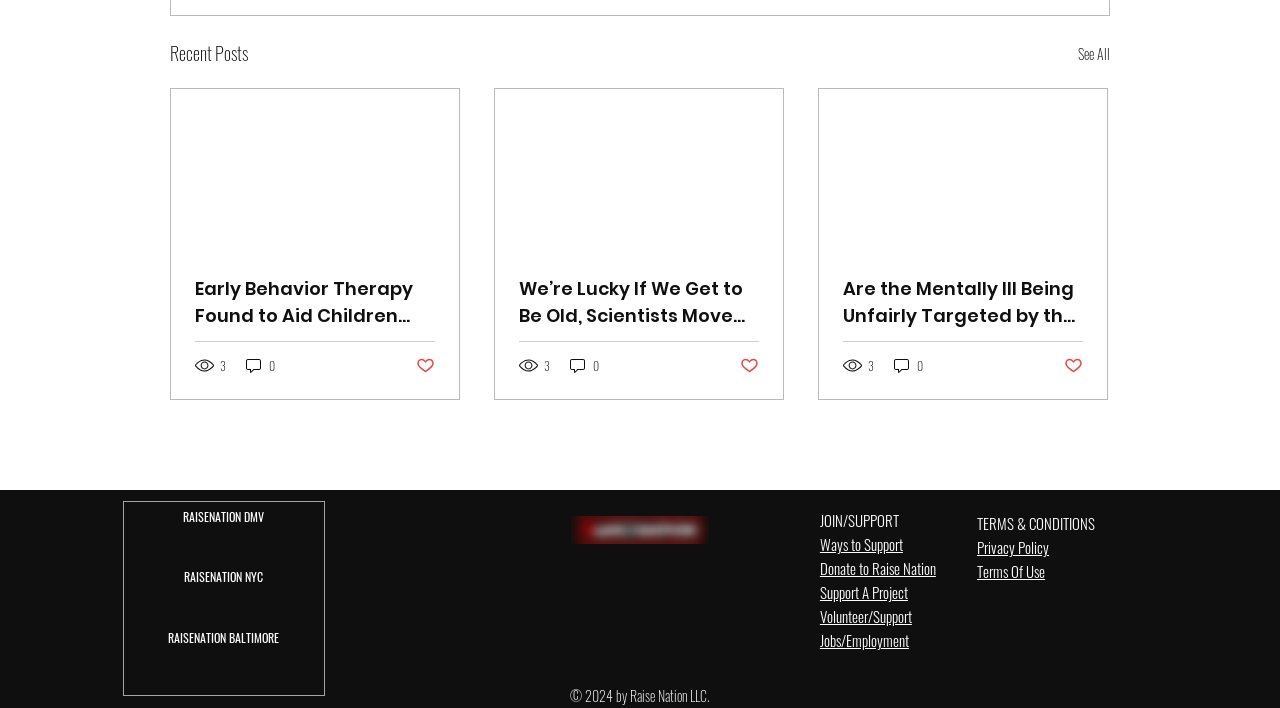Identify the bounding box coordinates for the element that needs to be clicked to fulfill this instruction: "Click on the 'See All' link". Provide the coordinates in the format of four float numbers between 0 and 1: [left, top, right, bottom].

[0.842, 0.055, 0.867, 0.096]